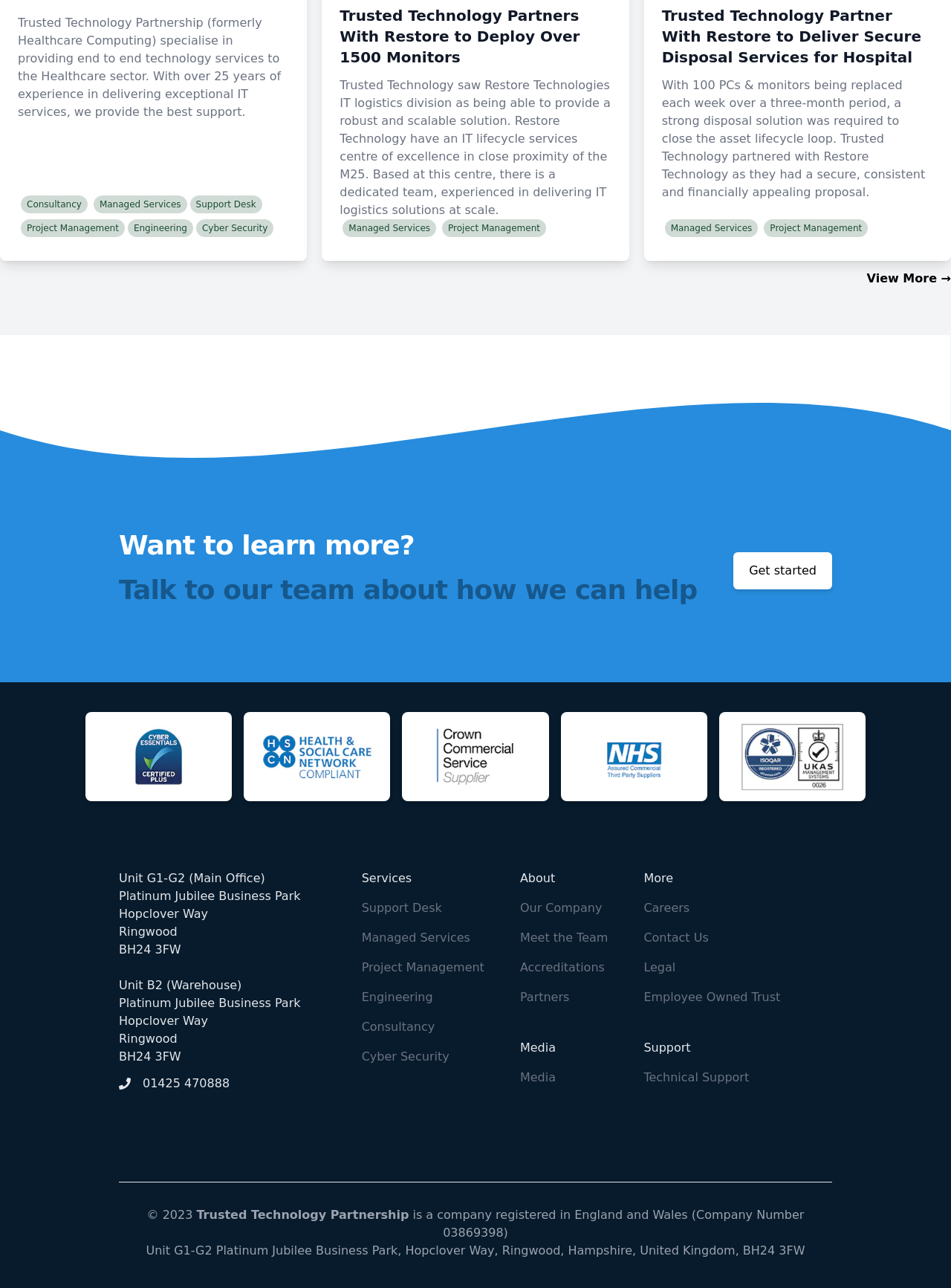What services does Trusted Technology Partnership offer?
Based on the image, give a one-word or short phrase answer.

Managed Services, Support Desk, etc.